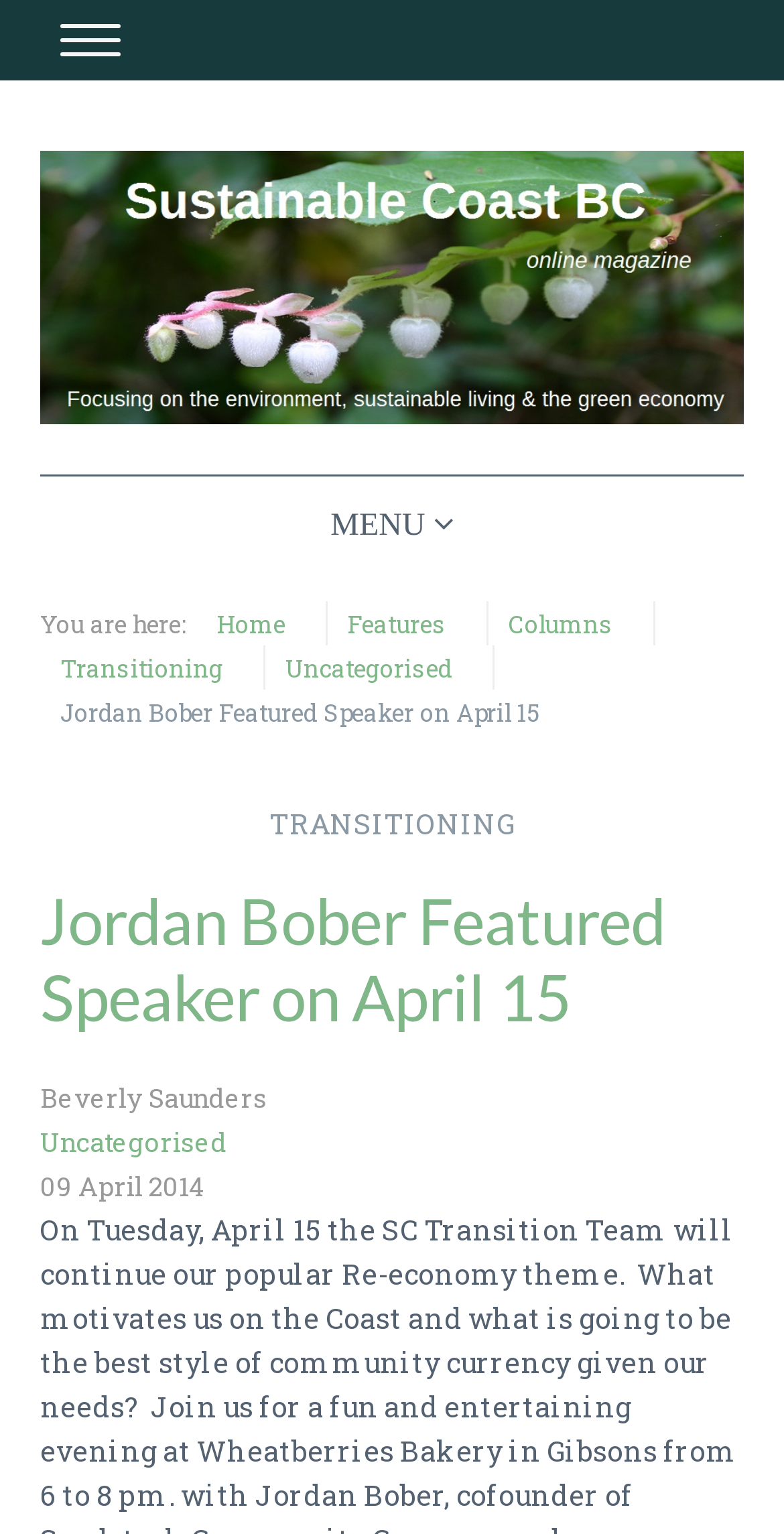How many main categories are there in the menu?
Refer to the image and answer the question using a single word or phrase.

7